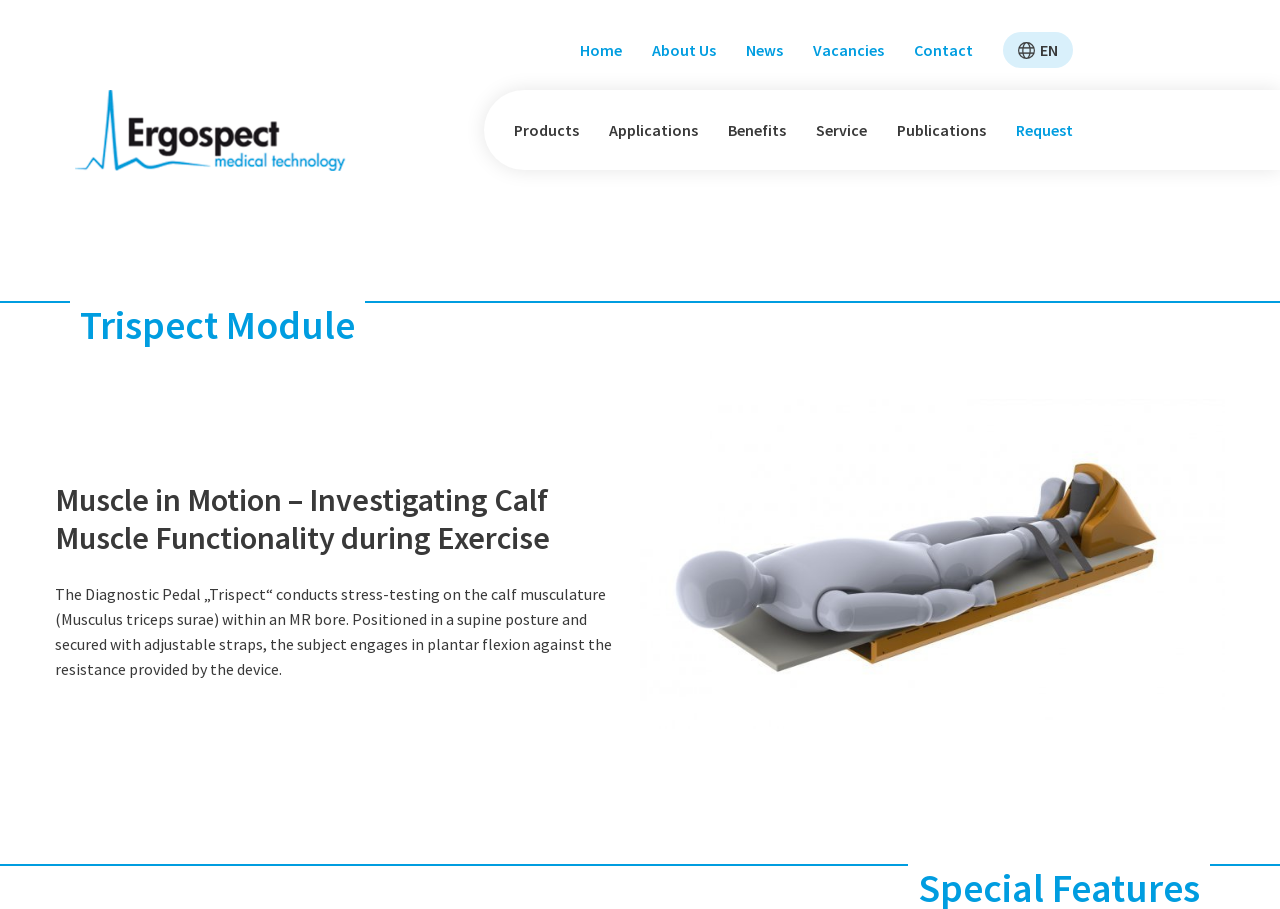How many links are there in the secondary navigation bar?
Answer briefly with a single word or phrase based on the image.

7